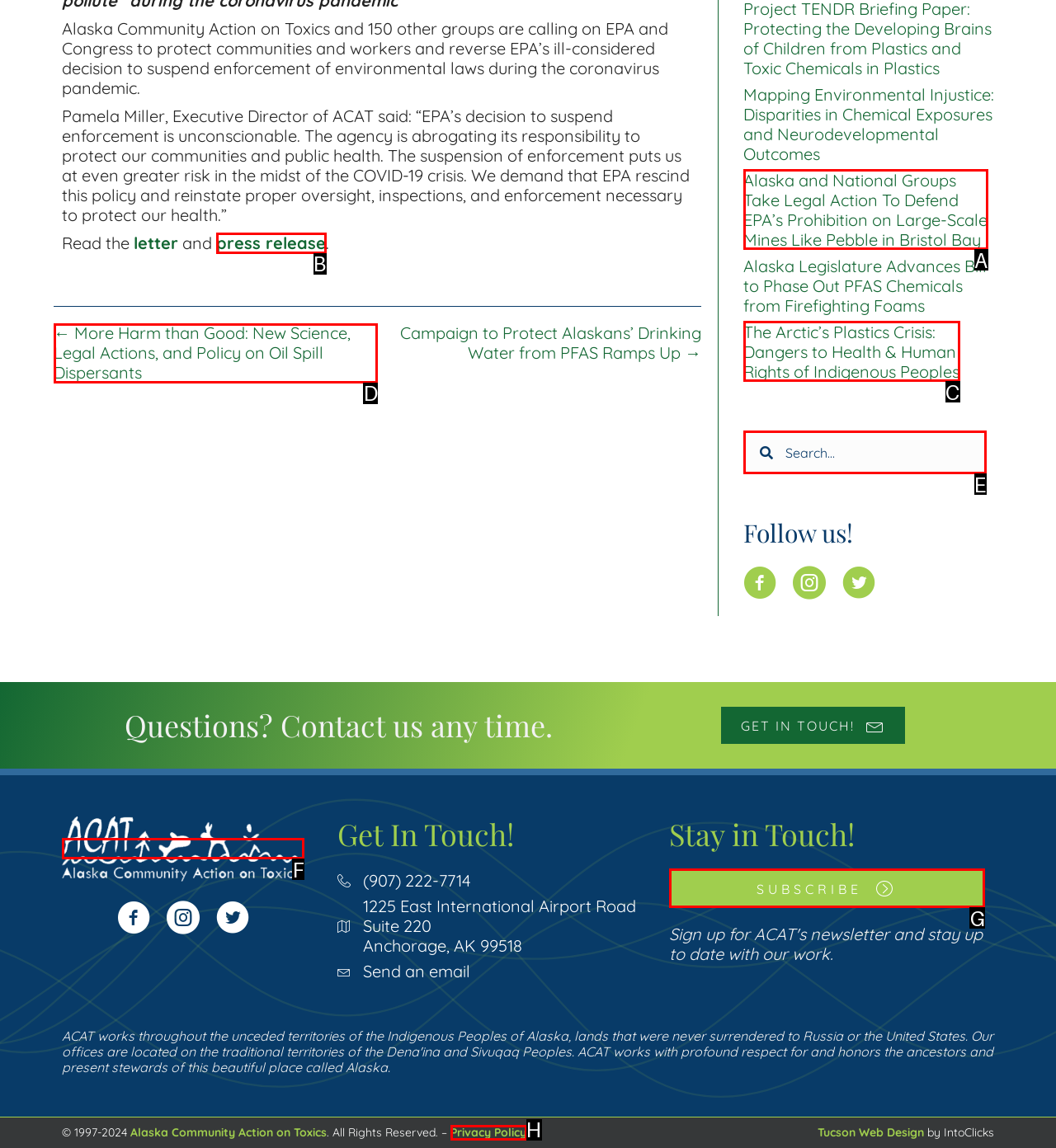Match the description: Subscribe to the appropriate HTML element. Respond with the letter of your selected option.

G